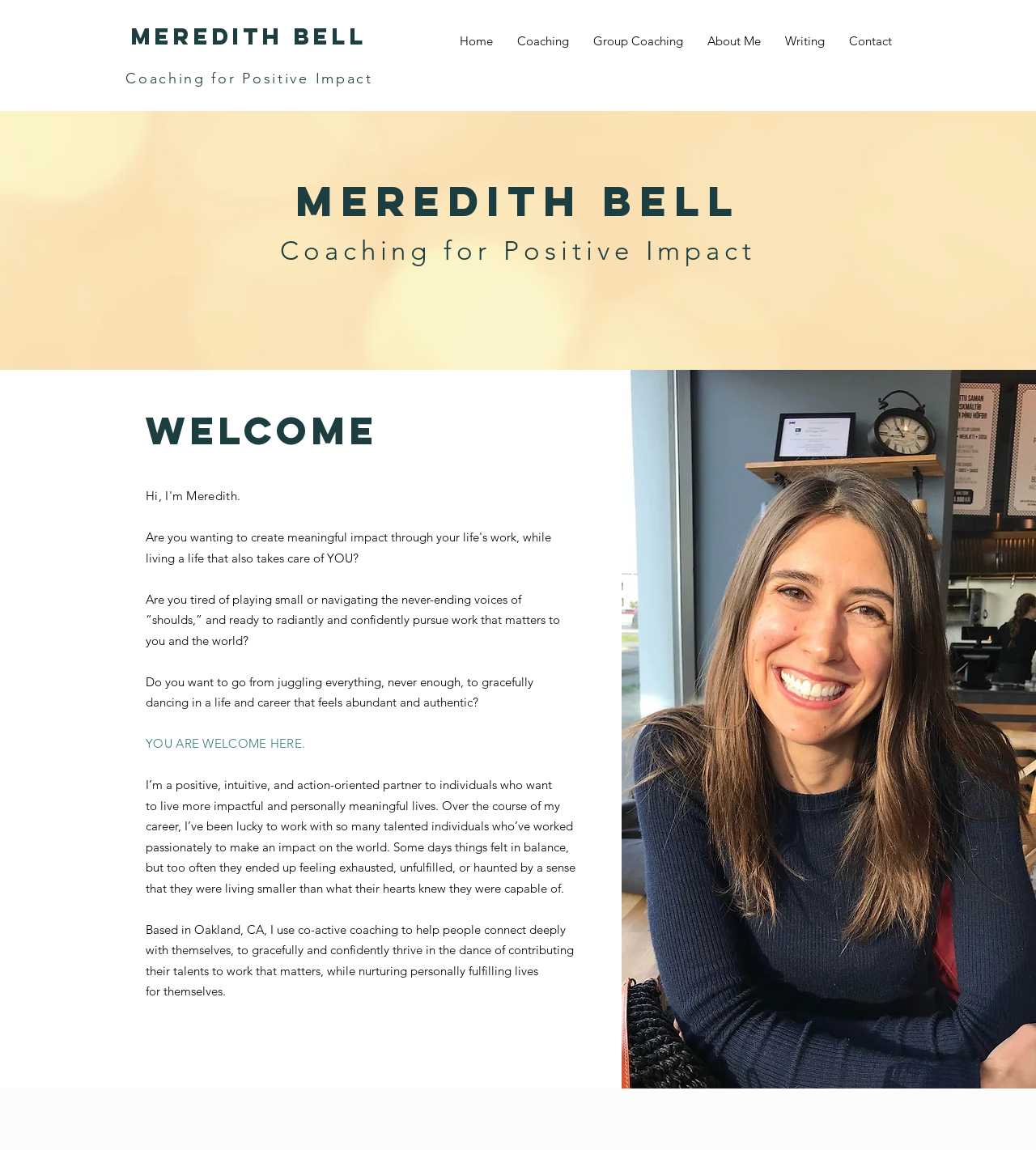Use a single word or phrase to answer the question:
What type of coaching does the website offer?

Co-active coaching